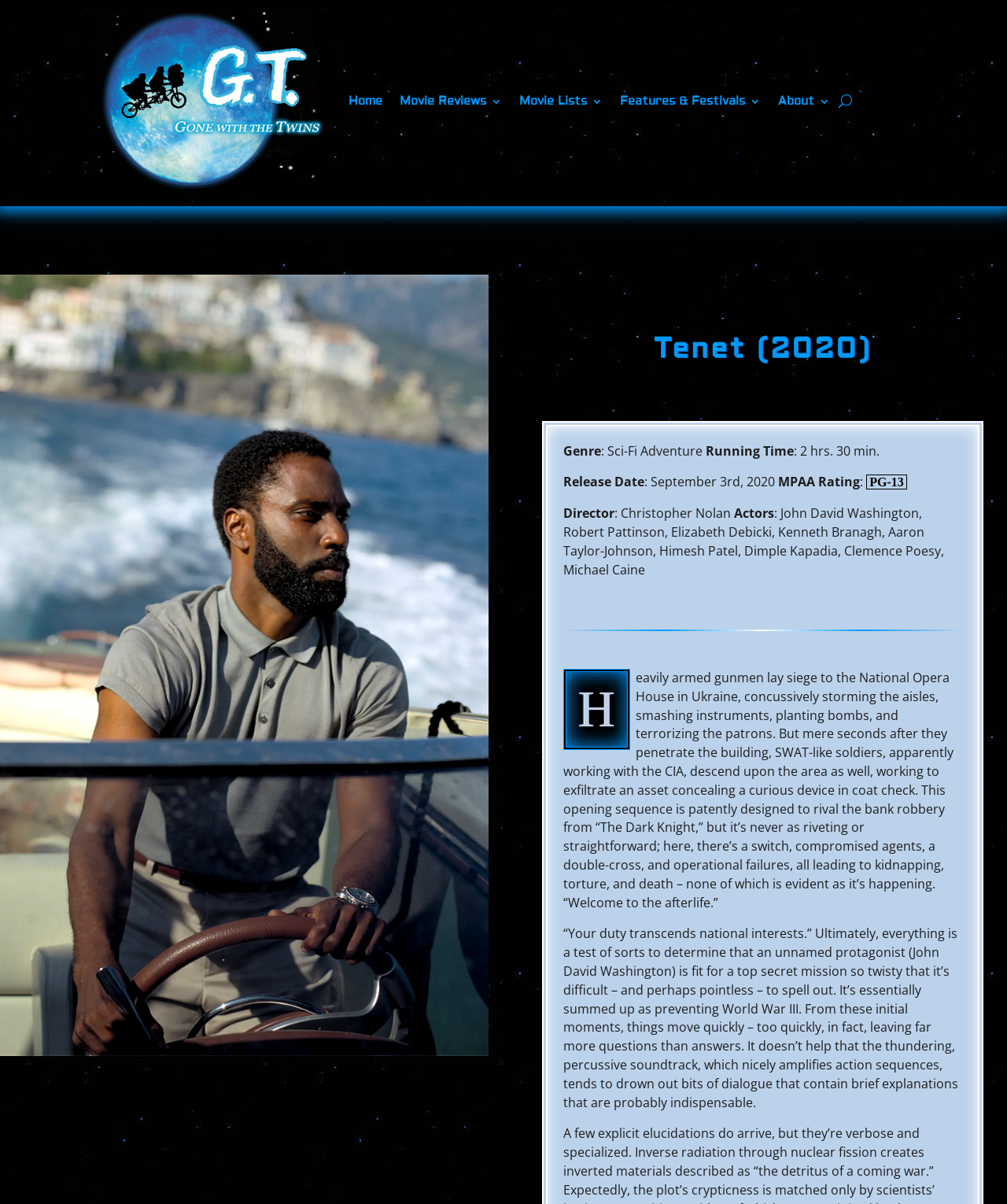Indicate the bounding box coordinates of the clickable region to achieve the following instruction: "Click the 'About 3' link."

[0.773, 0.01, 0.824, 0.158]